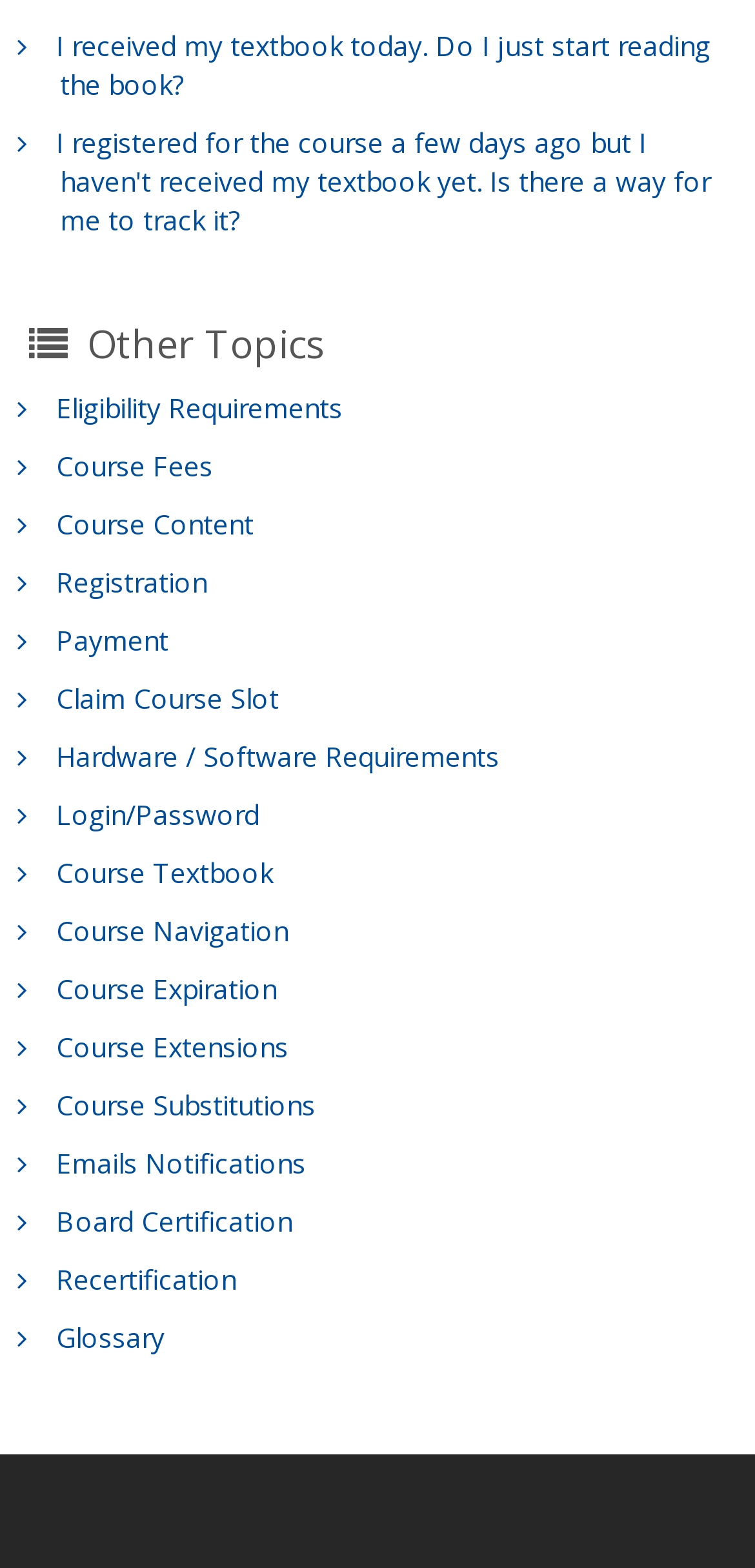Please identify the bounding box coordinates of the clickable area that will allow you to execute the instruction: "Check eligibility requirements".

[0.079, 0.248, 0.962, 0.273]